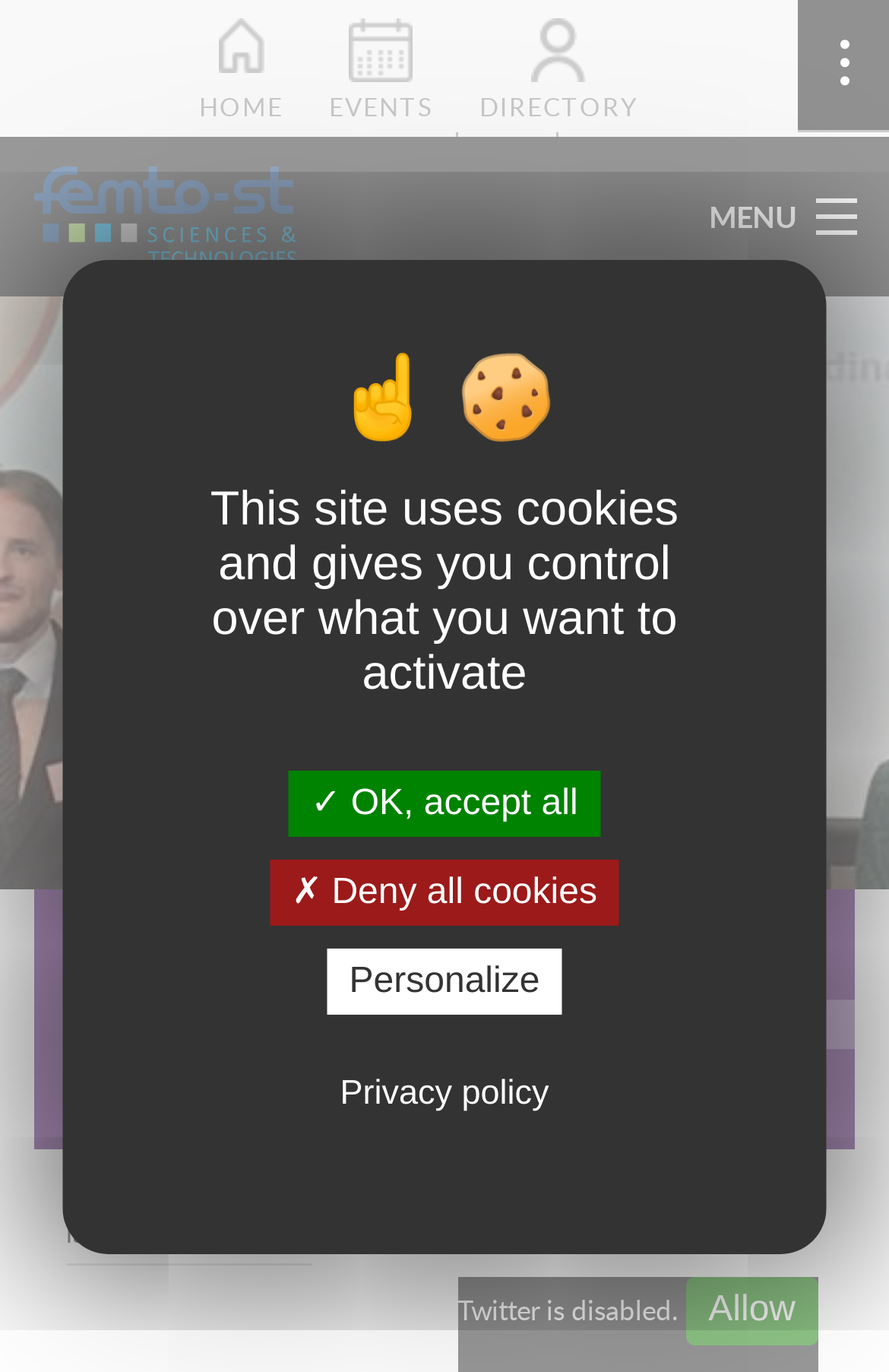Describe the webpage meticulously, covering all significant aspects.

This webpage is about the Entrepreneurs-PhD Award in Bourgogne-Franche-Comté, specifically highlighting three laureates from the FEMTO-ST institute. 

At the top left corner, there is a FEMTO-ST logo, which is an image. Next to it, there is a "MENU" link. Below the logo, there are several links to different sections of the institute, including "Institute", "Research departments", "Platforms", "Projects", "Partnerships", and "Open positions". 

On the top right corner, there are links to social media platforms, including Facebook, LinkedIn, Youtube, and Twitter. Below these links, there is a search form with a text box and a "Search" button. 

In the main content area, there is a heading "Entrepreneurs-PhD Award in Bourgogne-Franche-Comté: 3 laureates from FEMTO-ST institute". Below this heading, there is a static text "Twitter is disabled." and a button "Allow". 

At the bottom of the page, there is a cookie policy notification with four buttons: "✓ OK, accept all", "✗ Deny all cookies", "Personalize", and "Privacy policy".